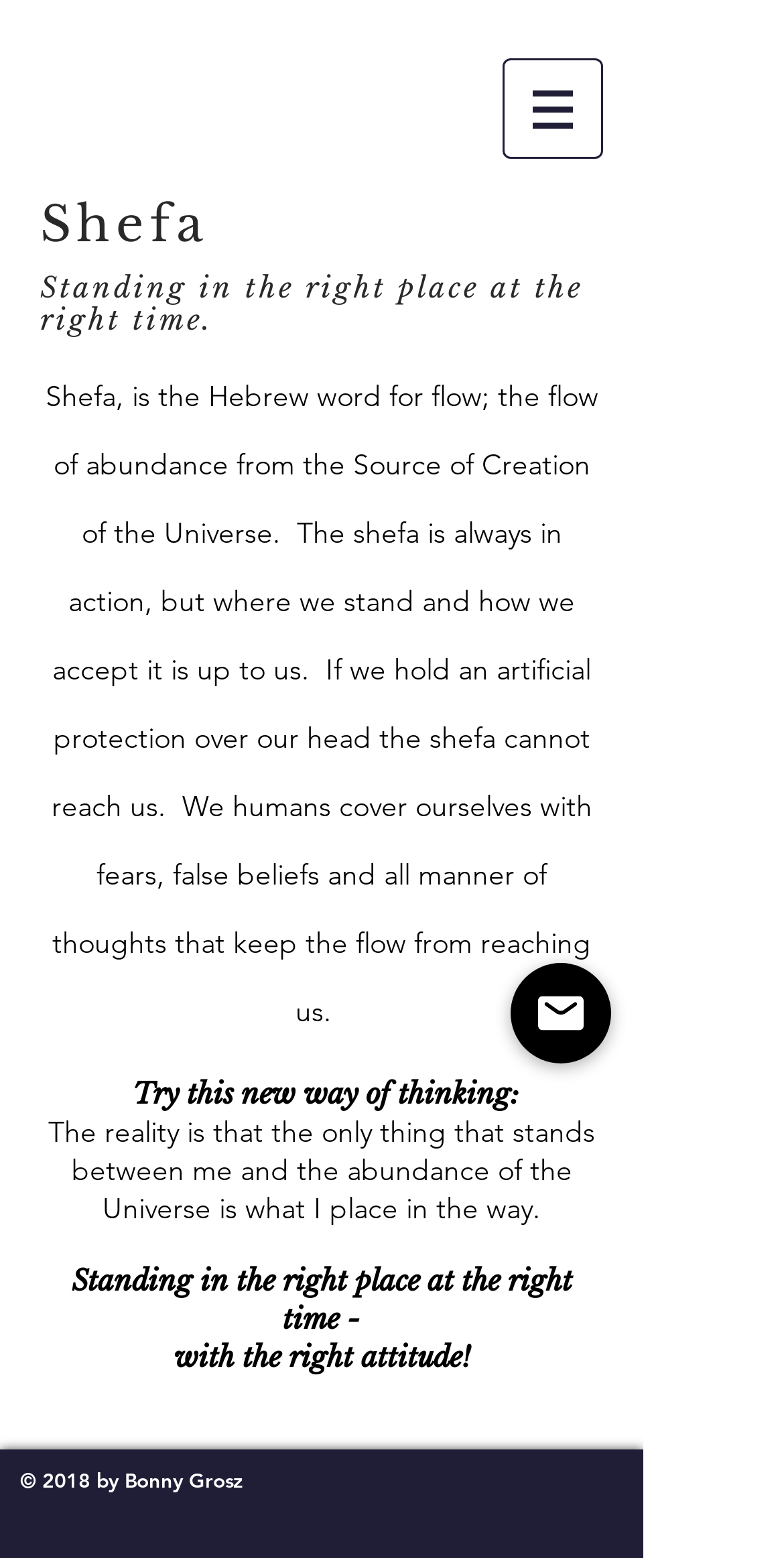Give a succinct answer to this question in a single word or phrase: 
What is blocking the flow of abundance?

Fears and false beliefs